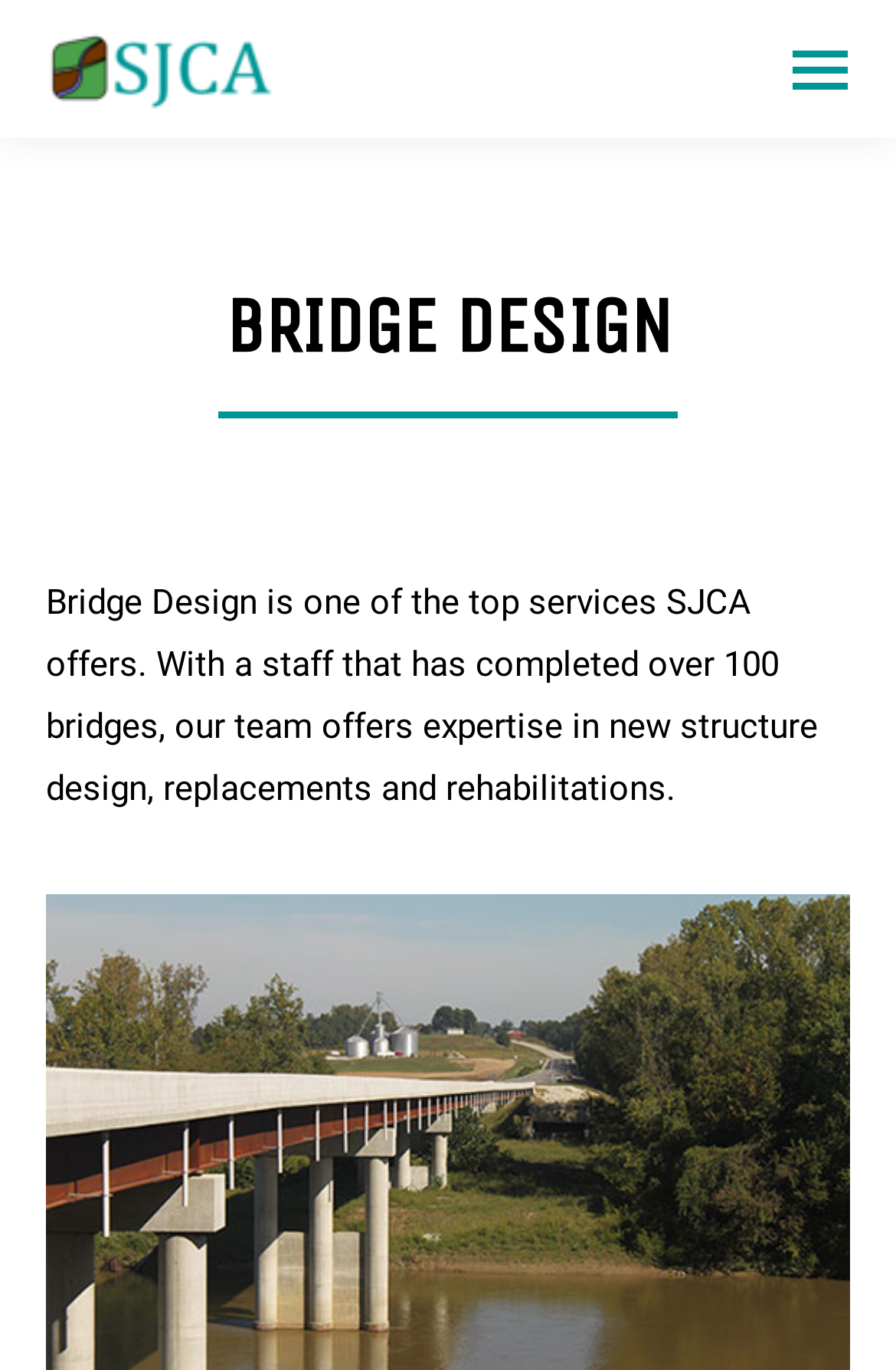Provide the bounding box coordinates of the HTML element described by the text: "alt="SJCA"".

[0.051, 0.021, 0.308, 0.08]